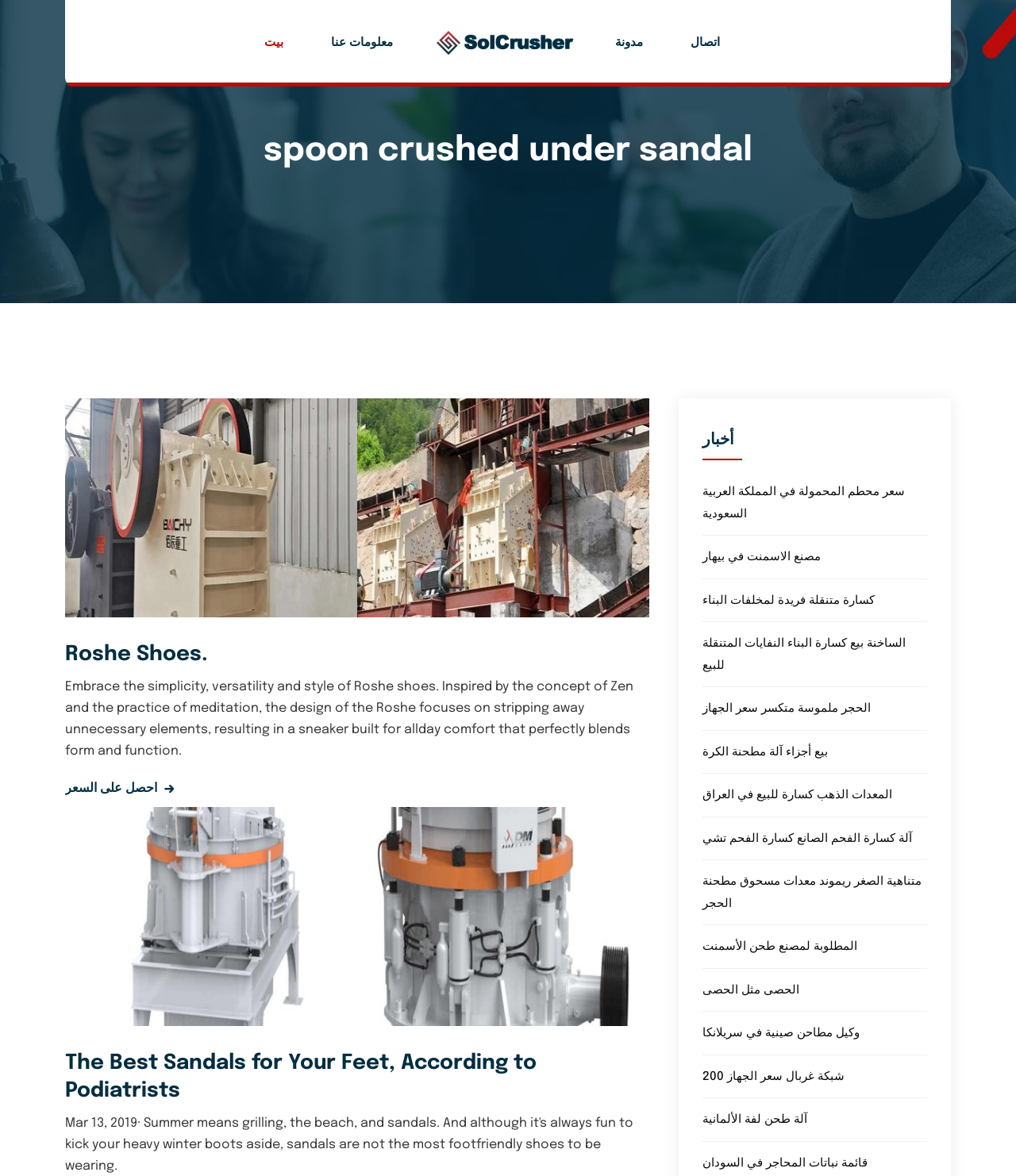What is the purpose of the Roshe Shoes section?
Please answer the question with a detailed and comprehensive explanation.

The Roshe Shoes section contains a heading, images, and a description of the shoes. The description highlights the features and benefits of Roshe Shoes, and there is a link to get the price. This suggests that the purpose of this section is to promote Roshe Shoes and encourage users to learn more about them.